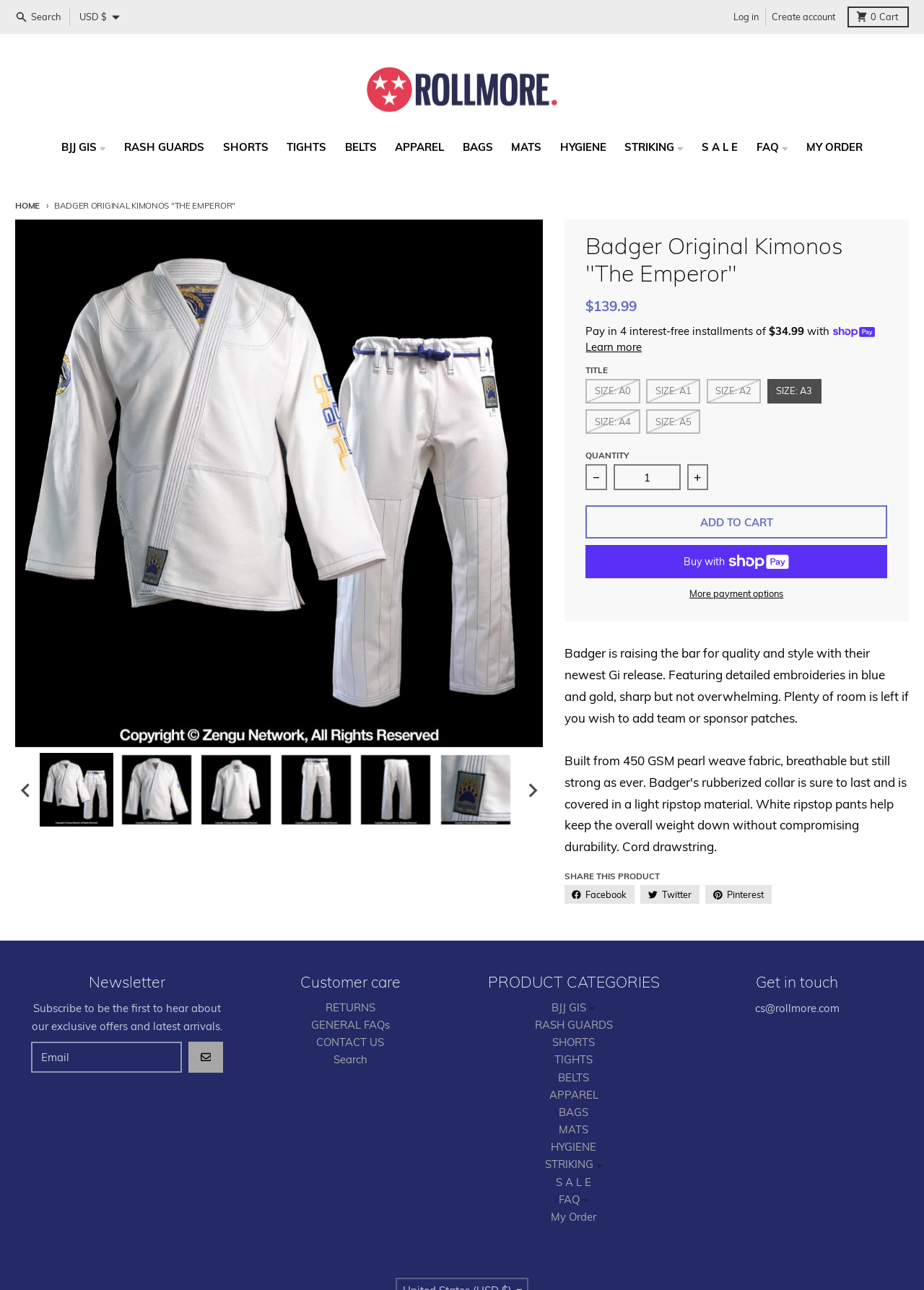Please identify the bounding box coordinates for the region that you need to click to follow this instruction: "Search for products".

[0.01, 0.006, 0.075, 0.02]